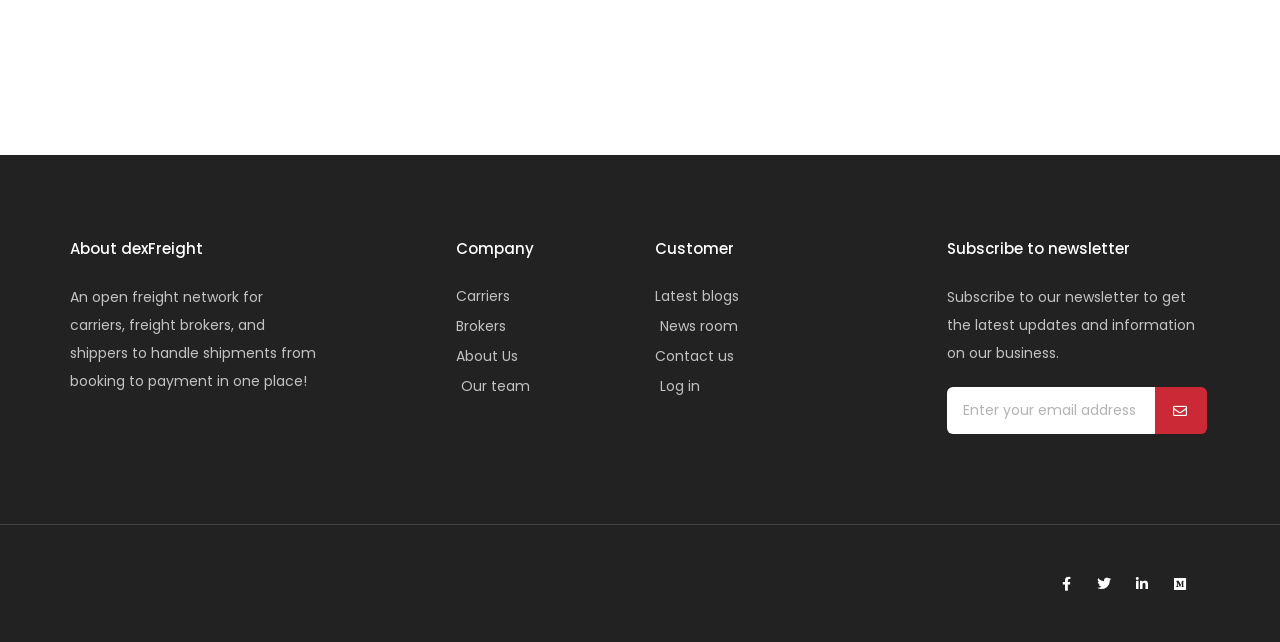Using details from the image, please answer the following question comprehensively:
What can customers do on this website?

The customer section of the website has links to 'Latest blogs', 'News room', 'Contact us', and 'Log in', indicating that customers can access these features on the website.